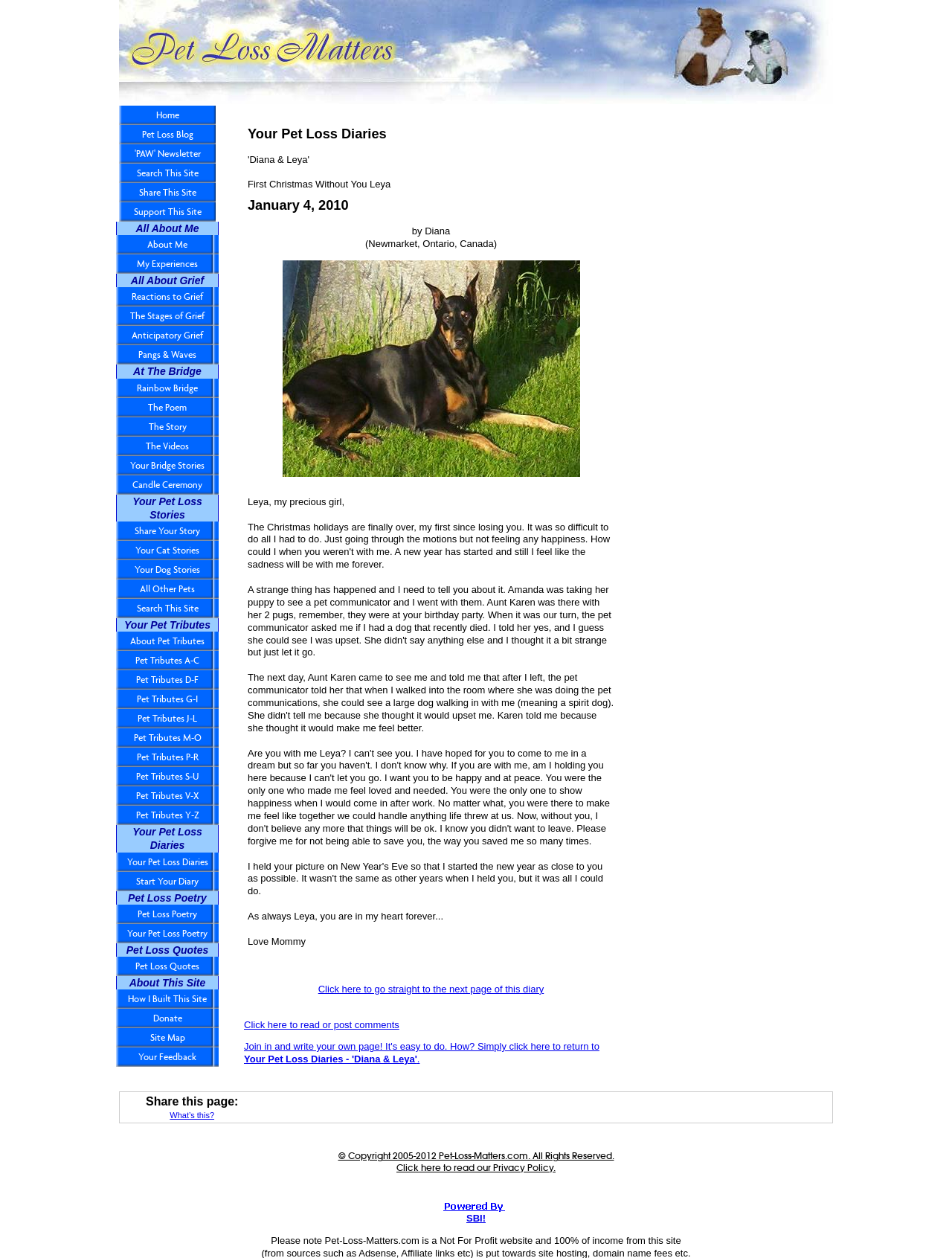Kindly determine the bounding box coordinates for the clickable area to achieve the given instruction: "Go to the home page".

[0.125, 0.084, 0.227, 0.099]